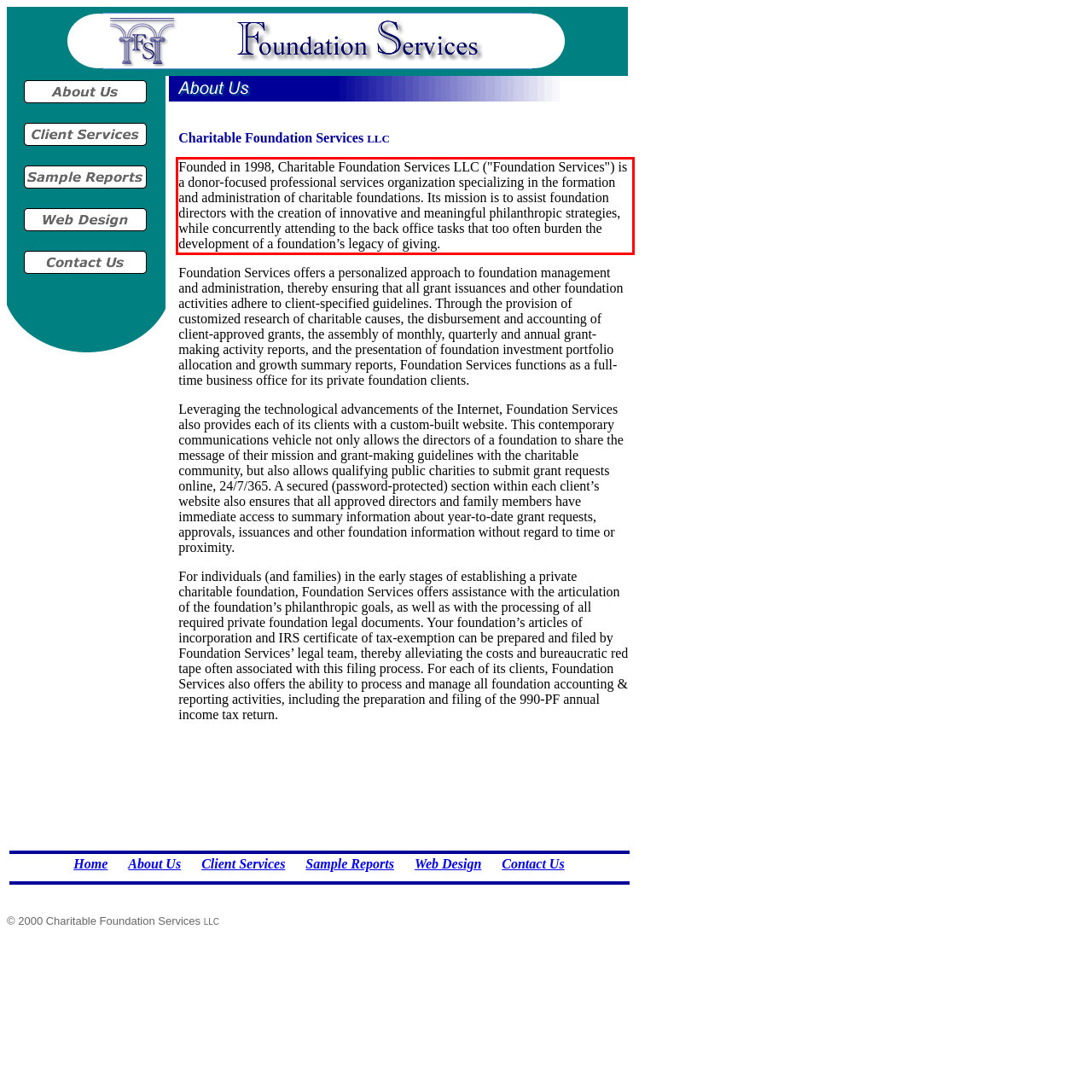Given a webpage screenshot with a red bounding box, perform OCR to read and deliver the text enclosed by the red bounding box.

Founded in 1998, Charitable Foundation Services LLC ("Foundation Services") is a donor-focused professional services organization specializing in the formation and administration of charitable foundations. Its mission is to assist foundation directors with the creation of innovative and meaningful philanthropic strategies, while concurrently attending to the back office tasks that too often burden the development of a foundation’s legacy of giving.